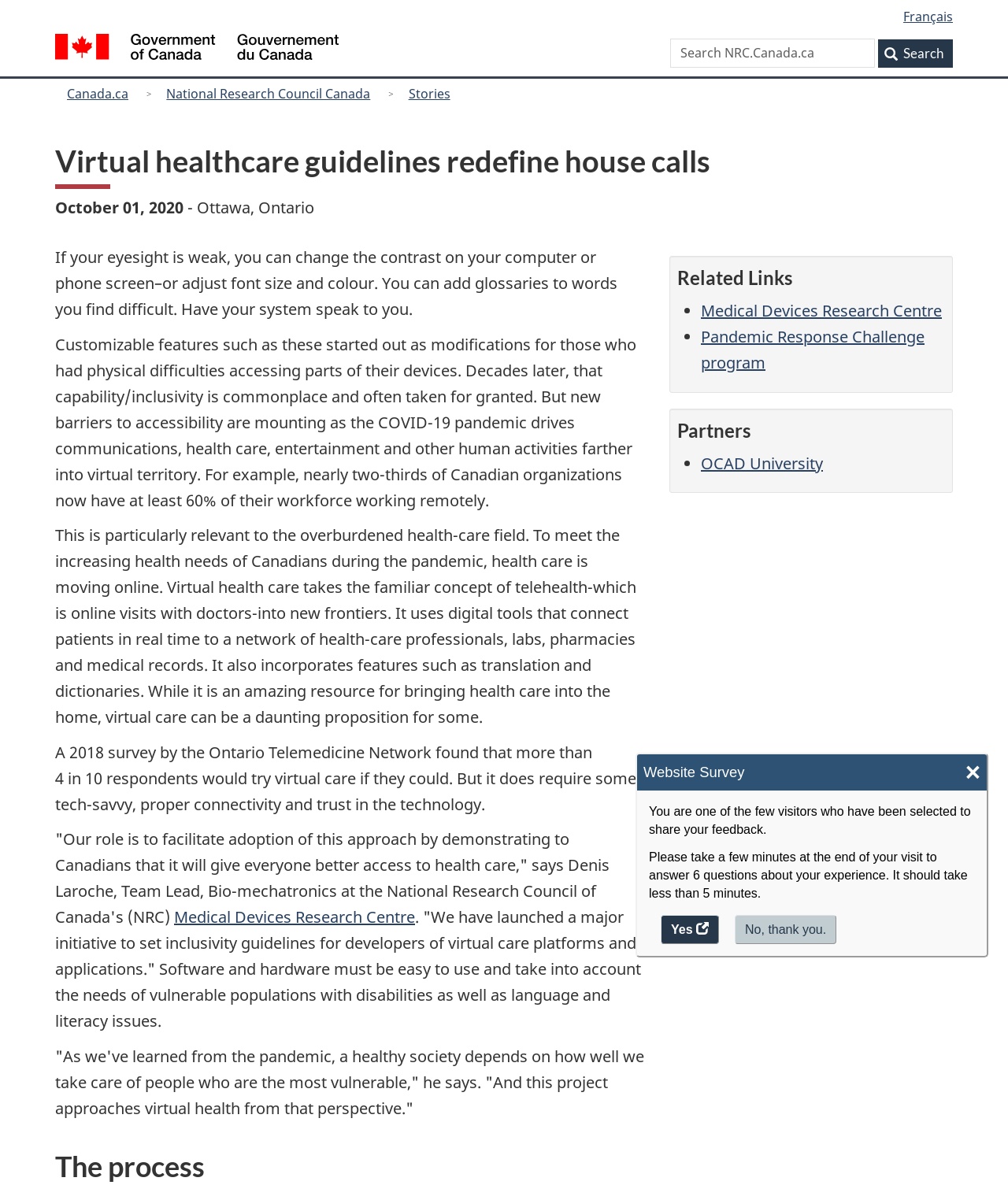Determine the bounding box coordinates of the UI element described by: "Search".

[0.868, 0.033, 0.945, 0.057]